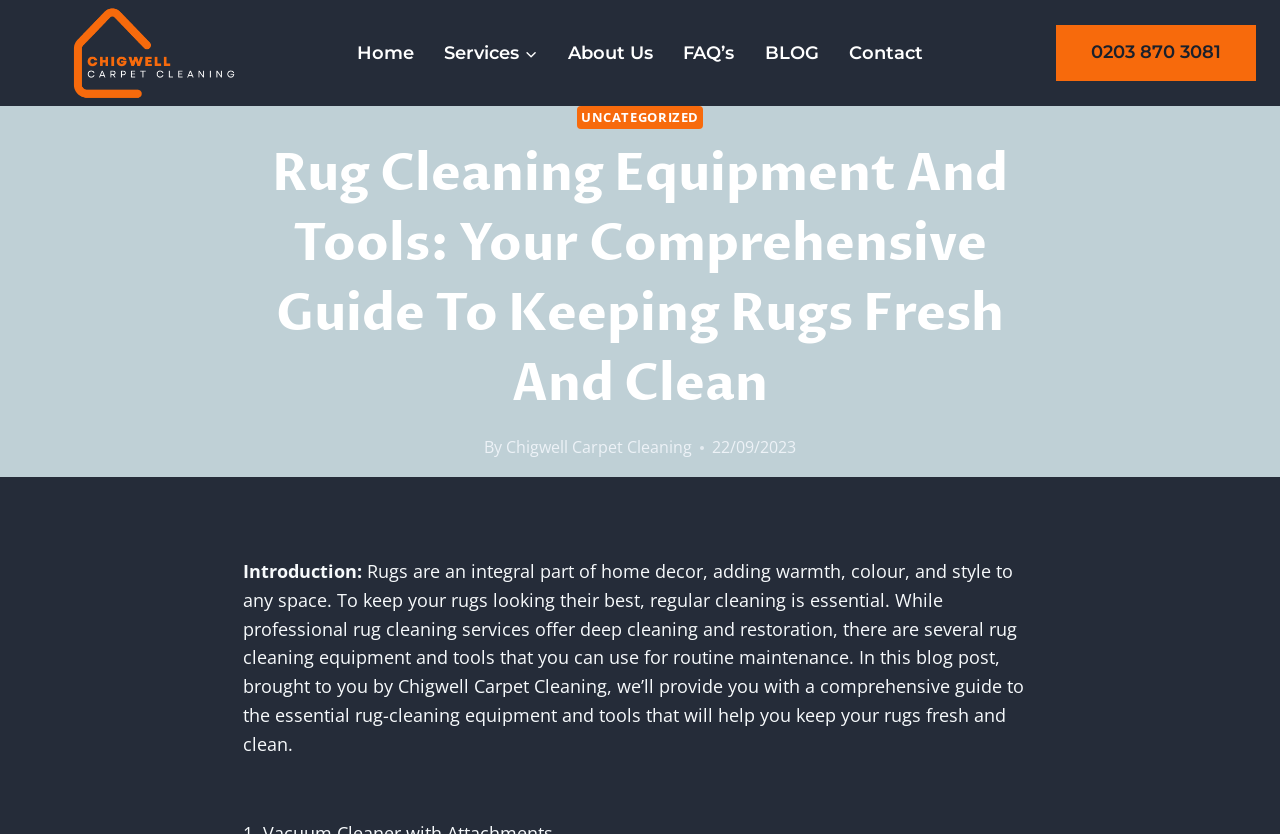What is the purpose of regular cleaning for rugs?
Using the image, provide a concise answer in one word or a short phrase.

To keep them looking their best